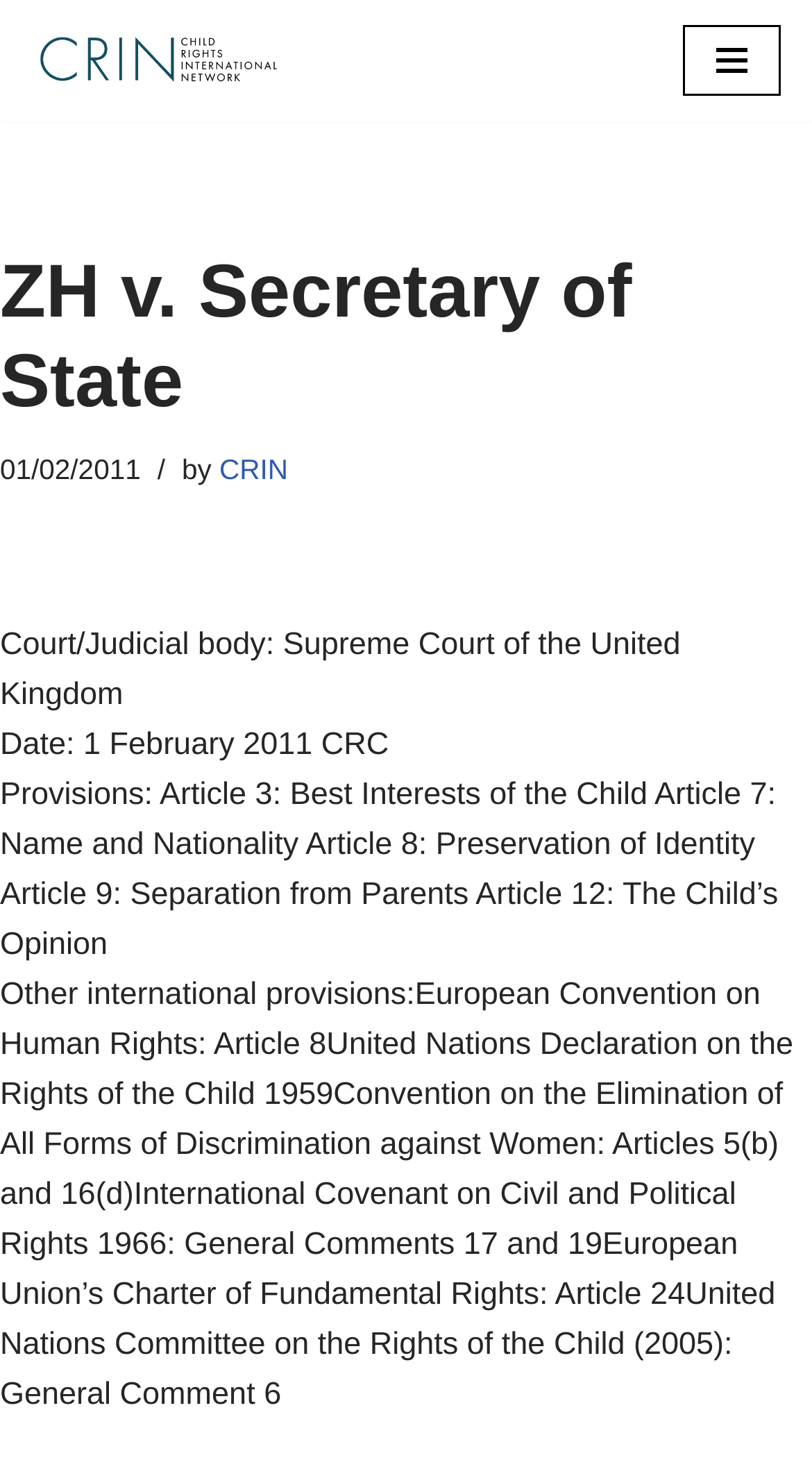Find the bounding box coordinates for the UI element whose description is: "aria-label="CRIN Legal" title="← CRIN Legal"". The coordinates should be four float numbers between 0 and 1, in the format [left, top, right, bottom].

[0.038, 0.02, 0.346, 0.062]